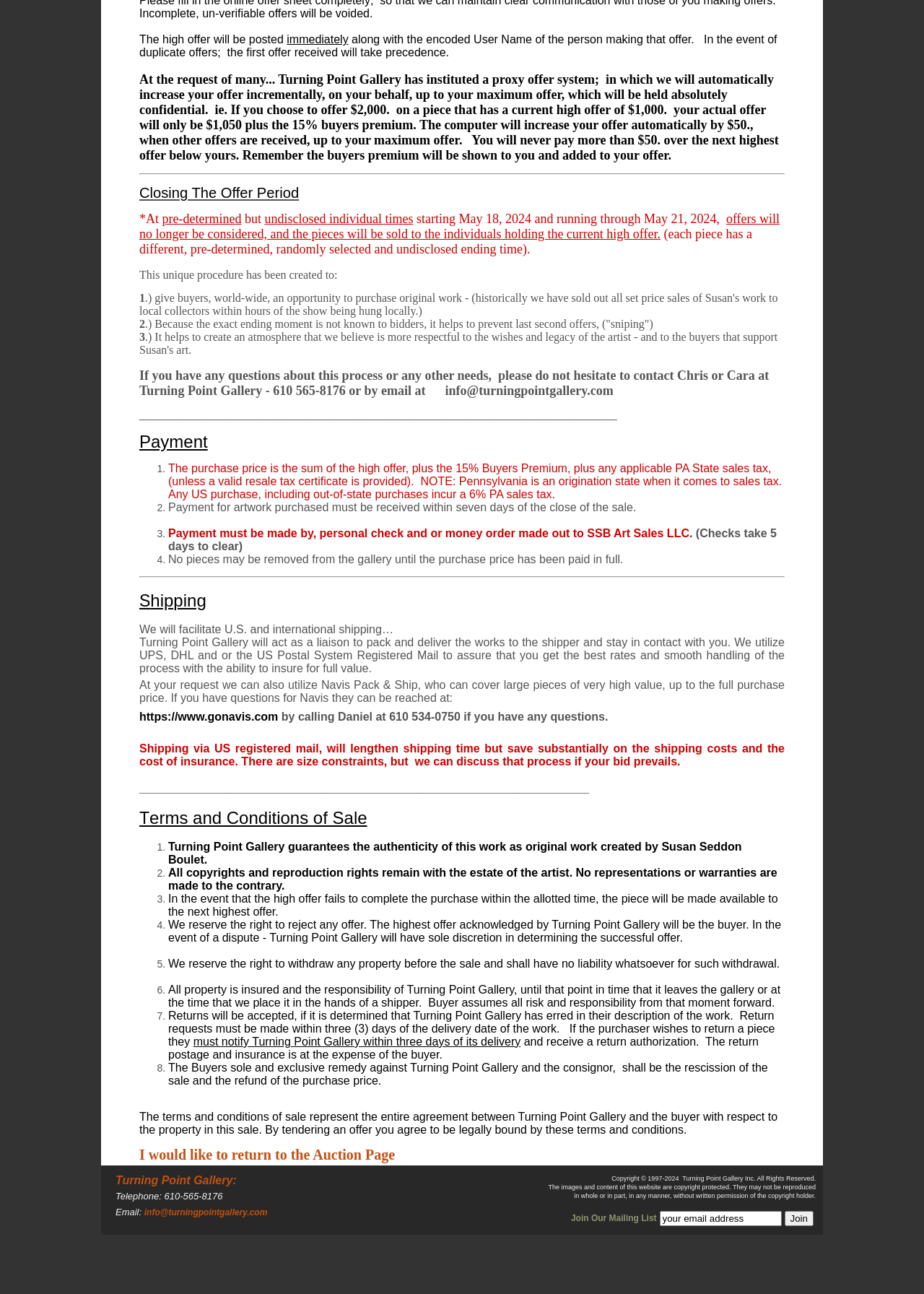Using the information in the image, could you please answer the following question in detail:
What happens if the high offer fails to complete the purchase?

If the high offer fails to complete the purchase within the allotted time, the piece will be made available to the next highest offer, and so on.